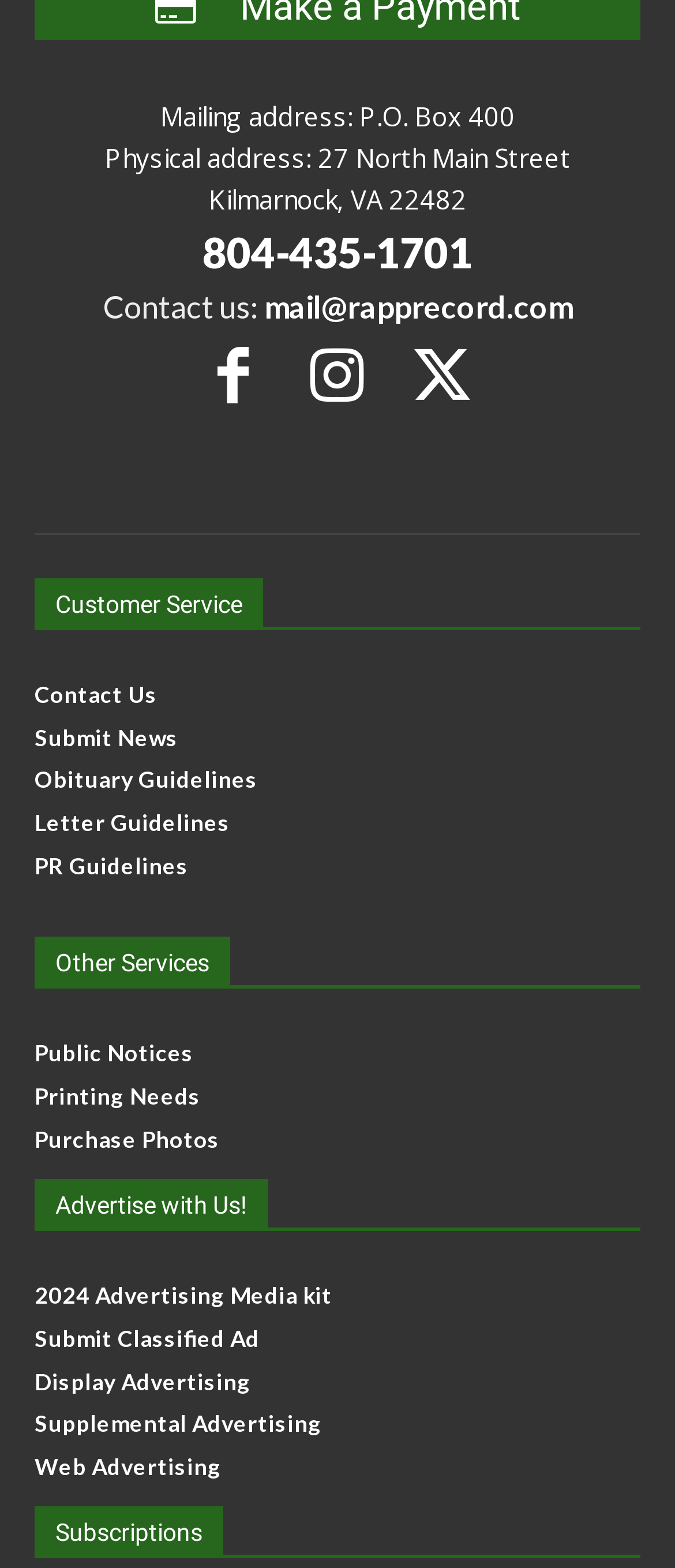Please locate the bounding box coordinates of the element that should be clicked to complete the given instruction: "View public notices".

[0.051, 0.663, 0.949, 0.681]